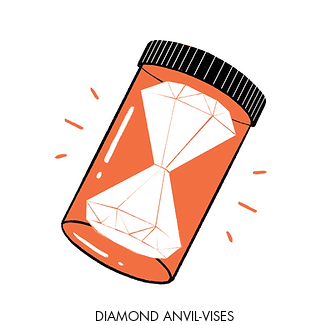What is the shape of the anvil-vises?
Based on the screenshot, answer the question with a single word or phrase.

Diamond-shaped